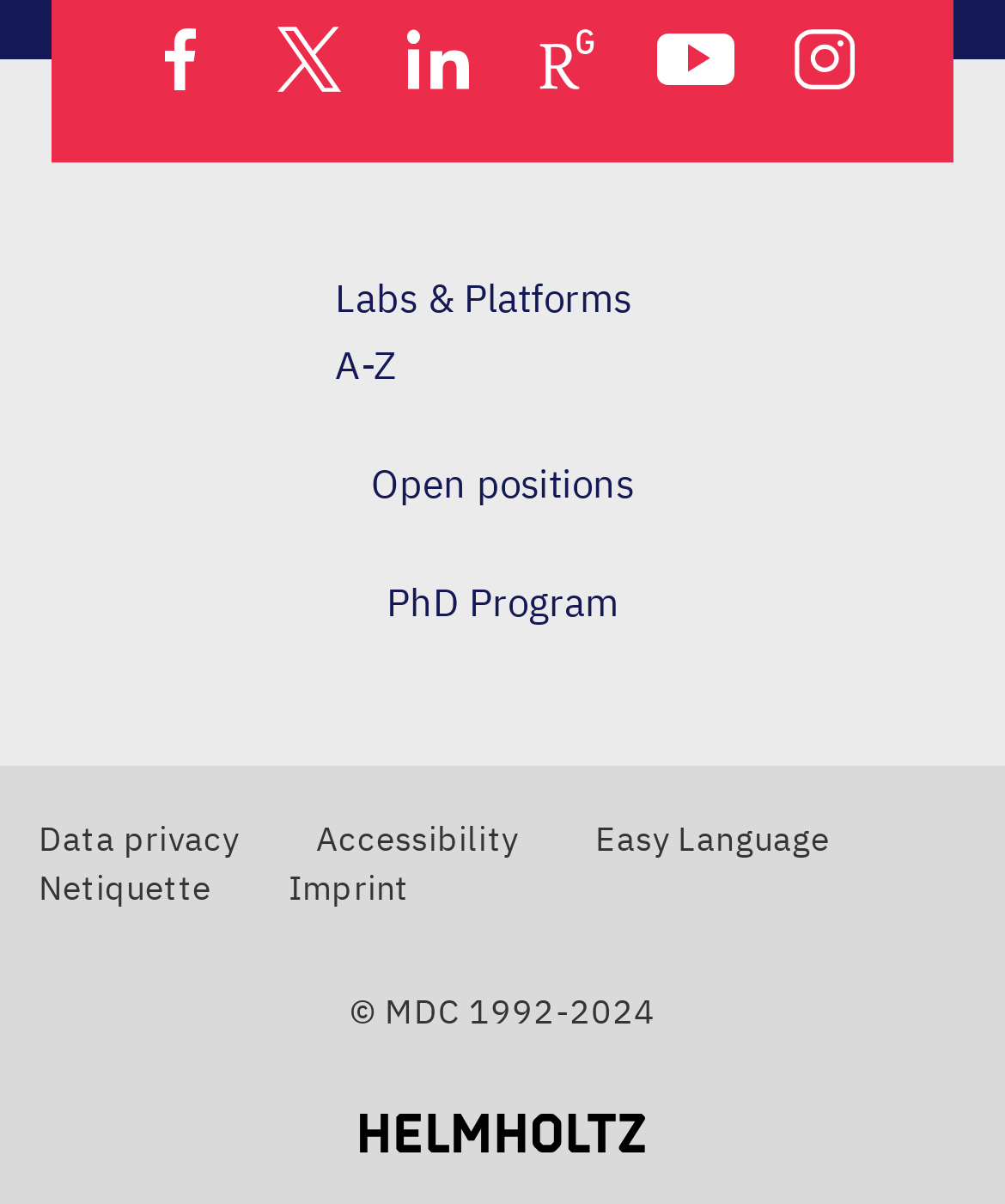Given the description Update Item Information, predict the bounding box coordinates of the UI element. Ensure the coordinates are in the format (top-left x, top-left y, bottom-right x, bottom-right y) and all values are between 0 and 1.

None